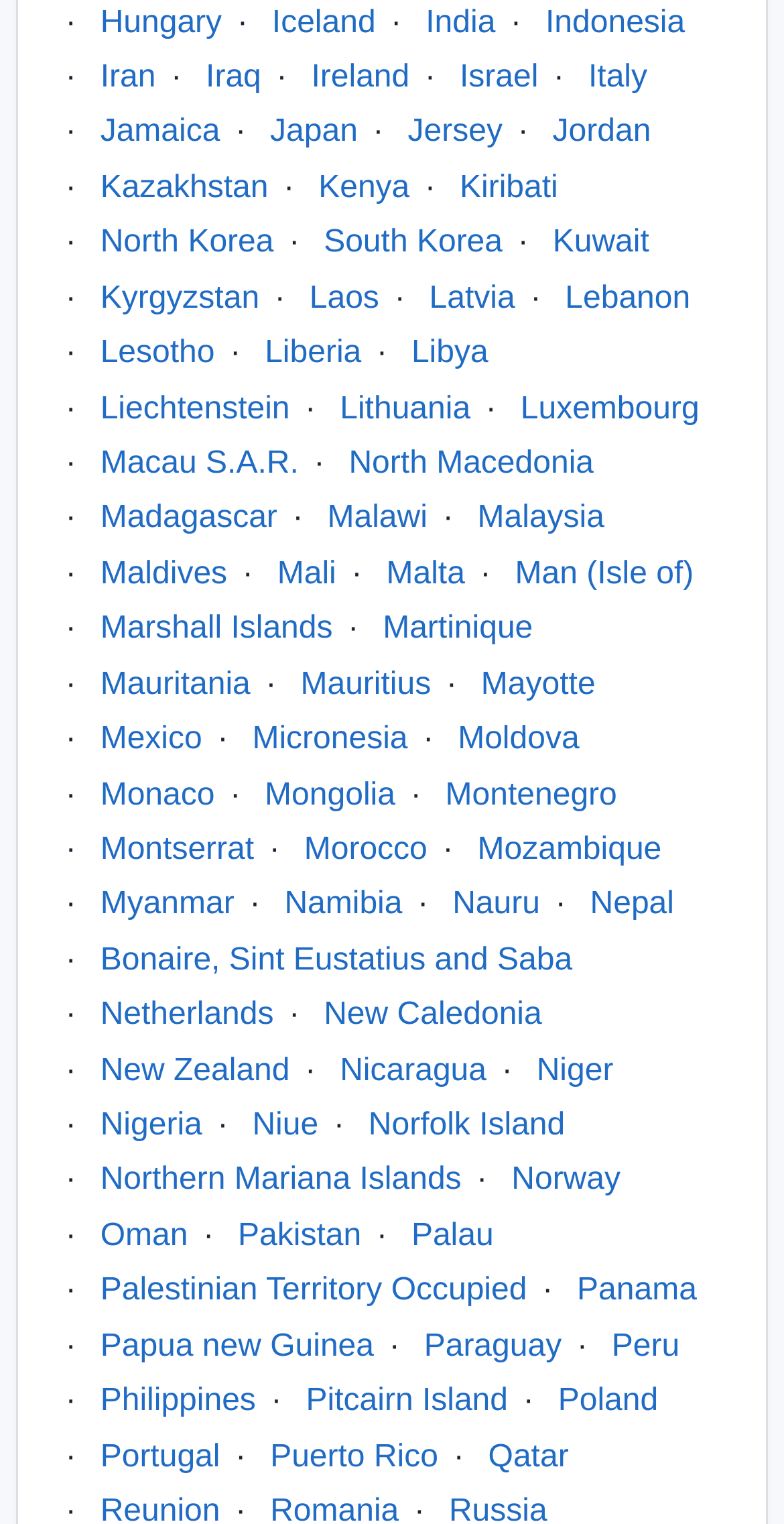Locate the bounding box coordinates of the element you need to click to accomplish the task described by this instruction: "Learn about Japan".

[0.345, 0.076, 0.456, 0.098]